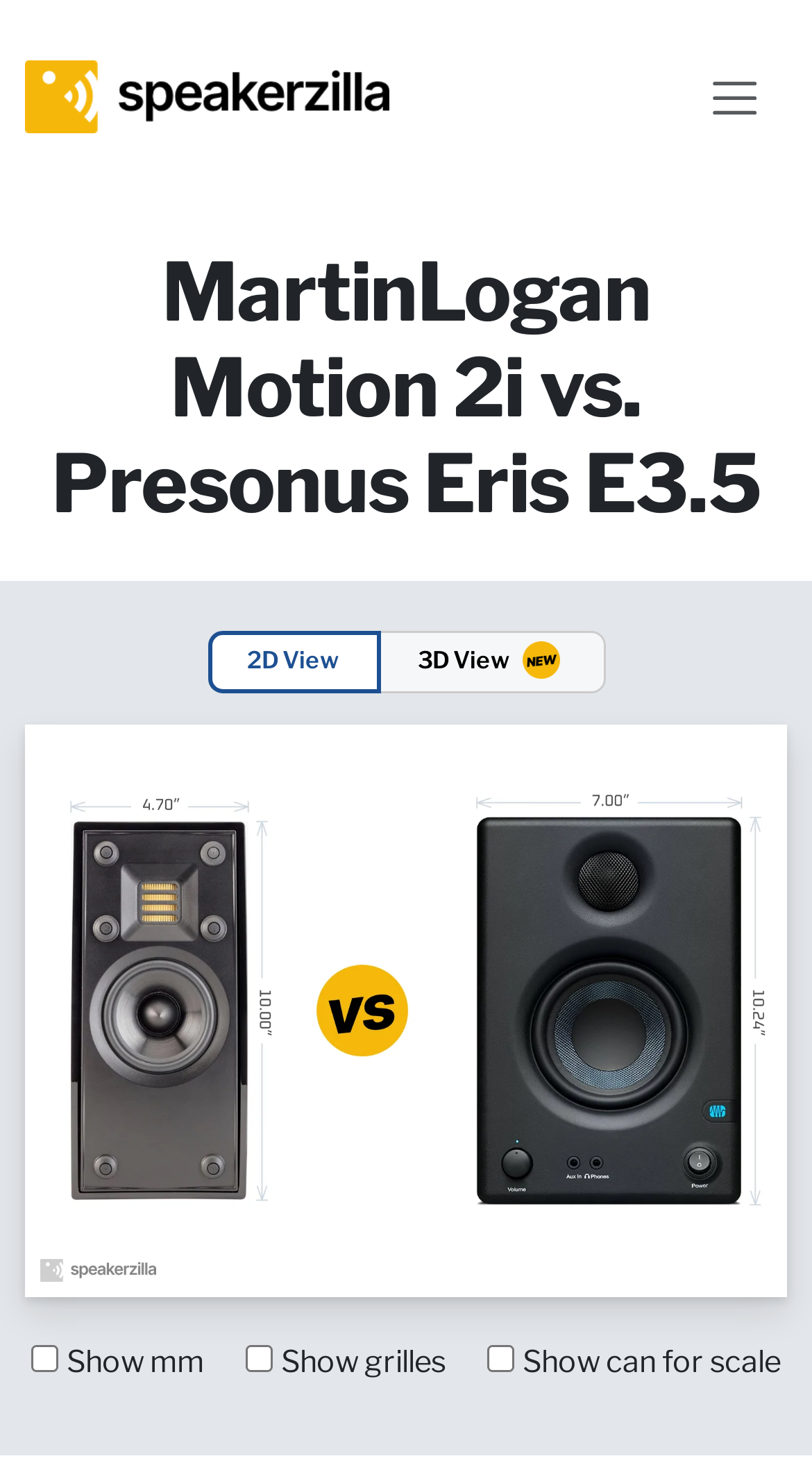Please locate and retrieve the main header text of the webpage.

MartinLogan Motion 2i vs. Presonus Eris E3.5